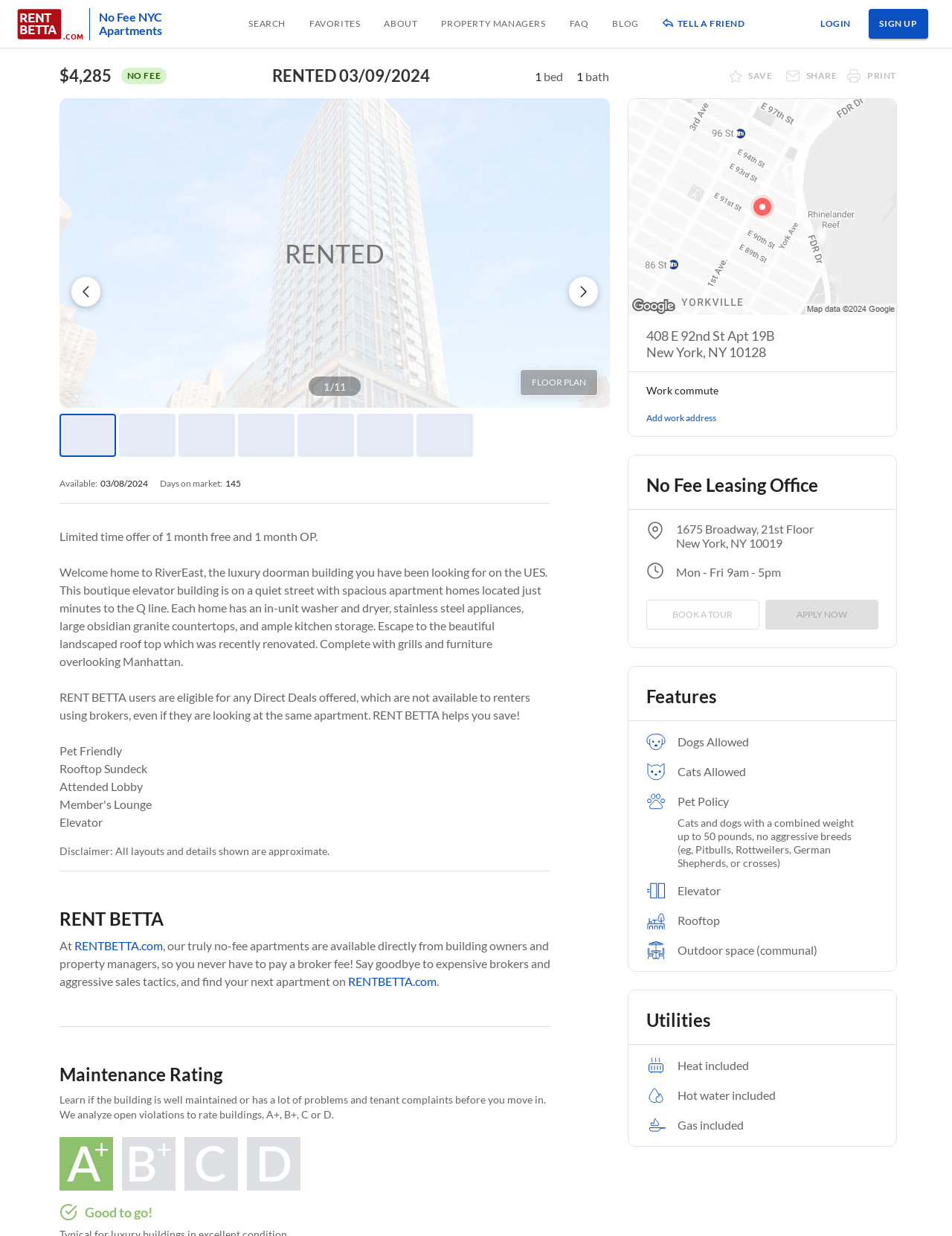Given the element description "Favorites", identify the bounding box of the corresponding UI element.

[0.325, 0.0, 0.378, 0.039]